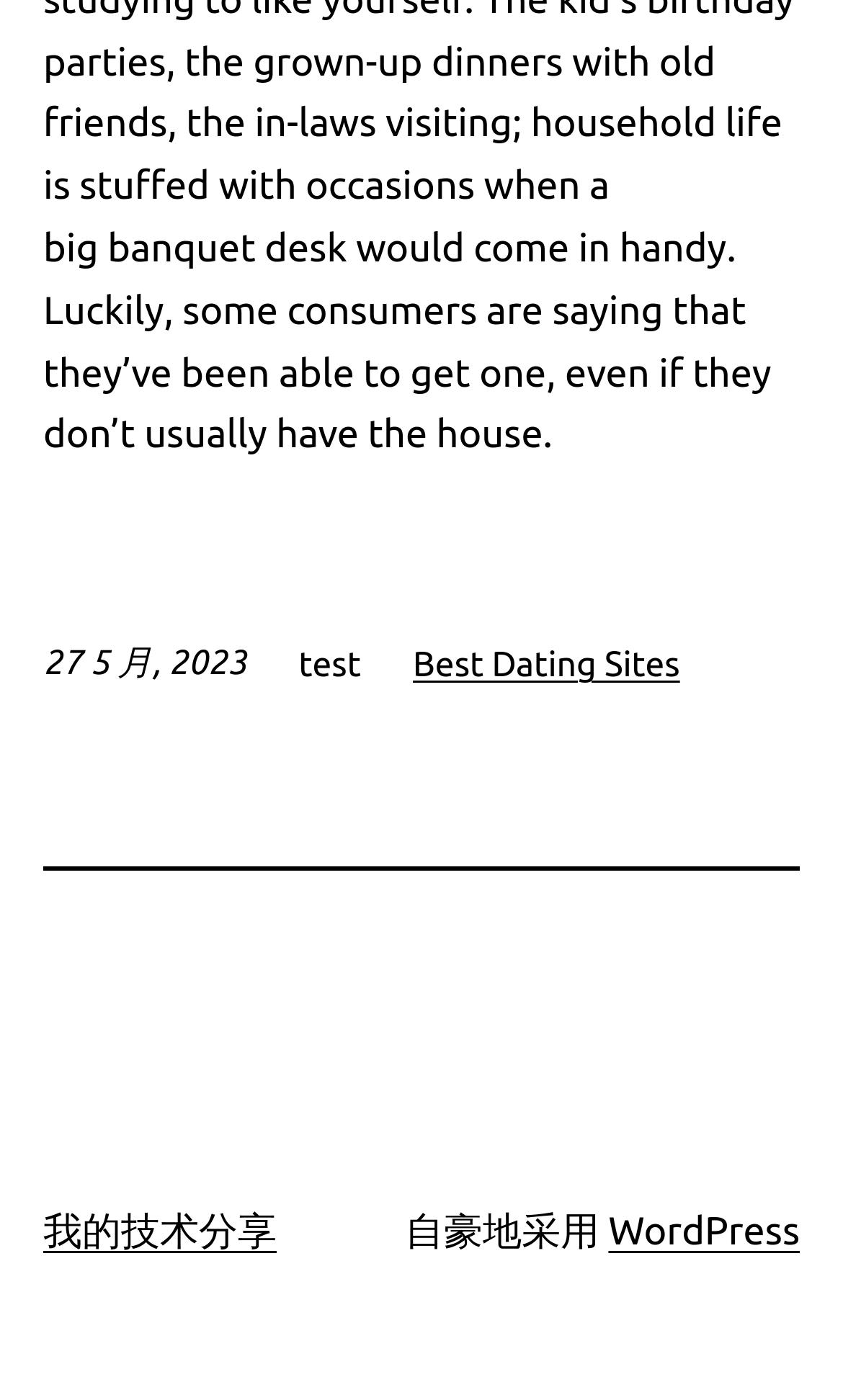What is the date displayed on the webpage?
Based on the image, provide a one-word or brief-phrase response.

27 May, 2023